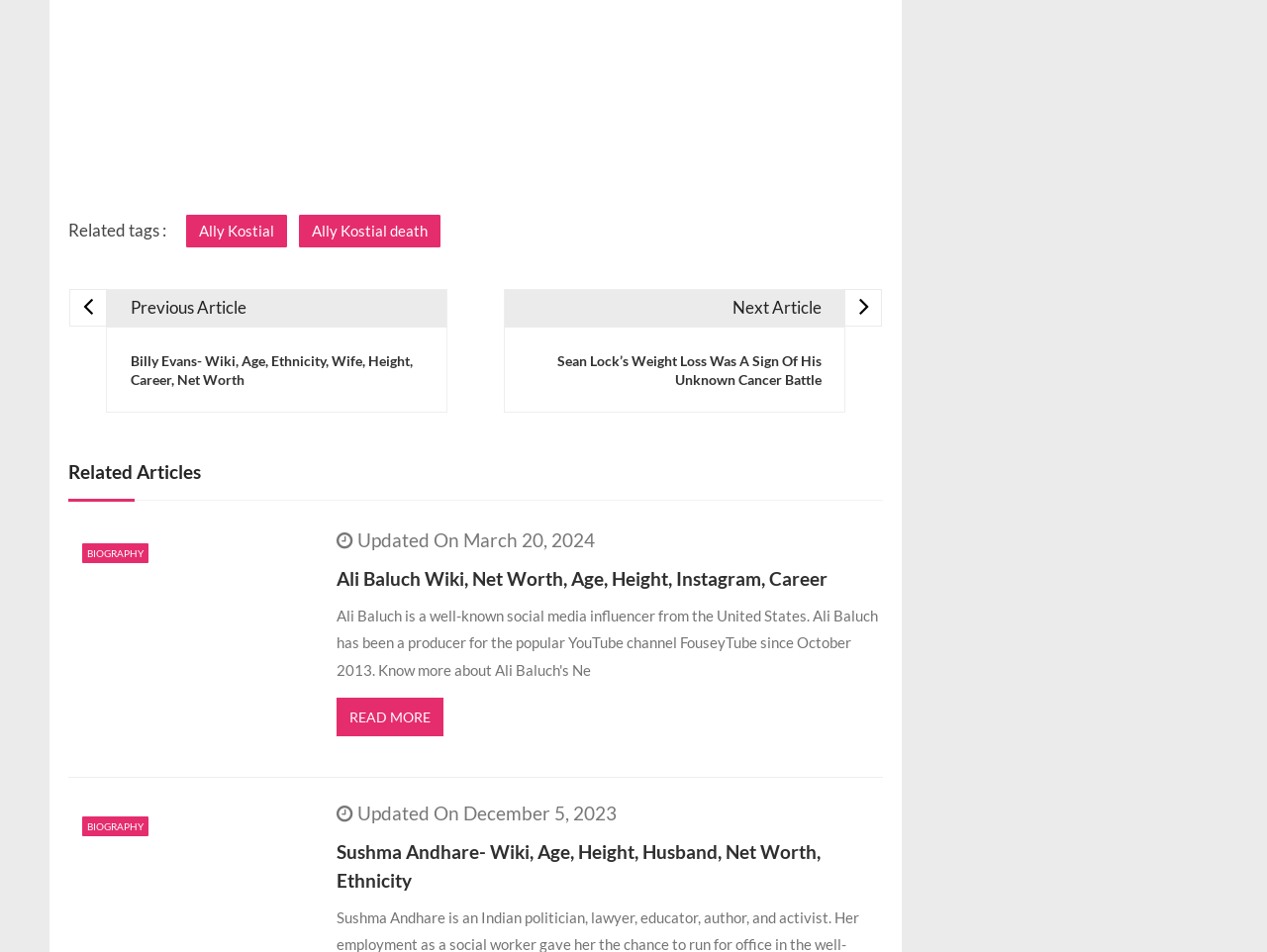Find the bounding box coordinates of the clickable area required to complete the following action: "Explore Ally Kostial's page".

[0.147, 0.225, 0.226, 0.259]